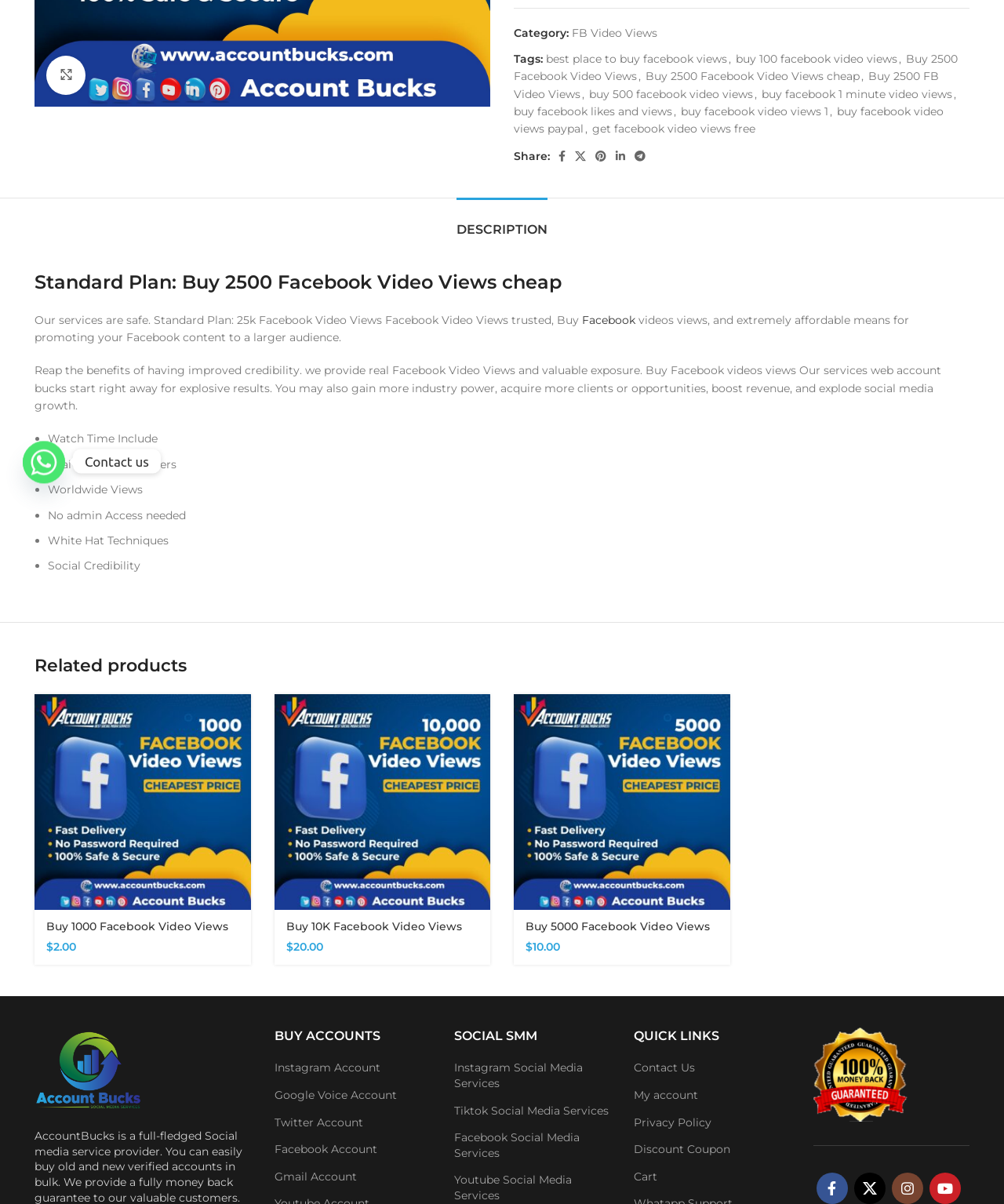Identify the bounding box coordinates for the UI element described as follows: "Cart". Ensure the coordinates are four float numbers between 0 and 1, formatted as [left, top, right, bottom].

[0.631, 0.971, 0.656, 0.984]